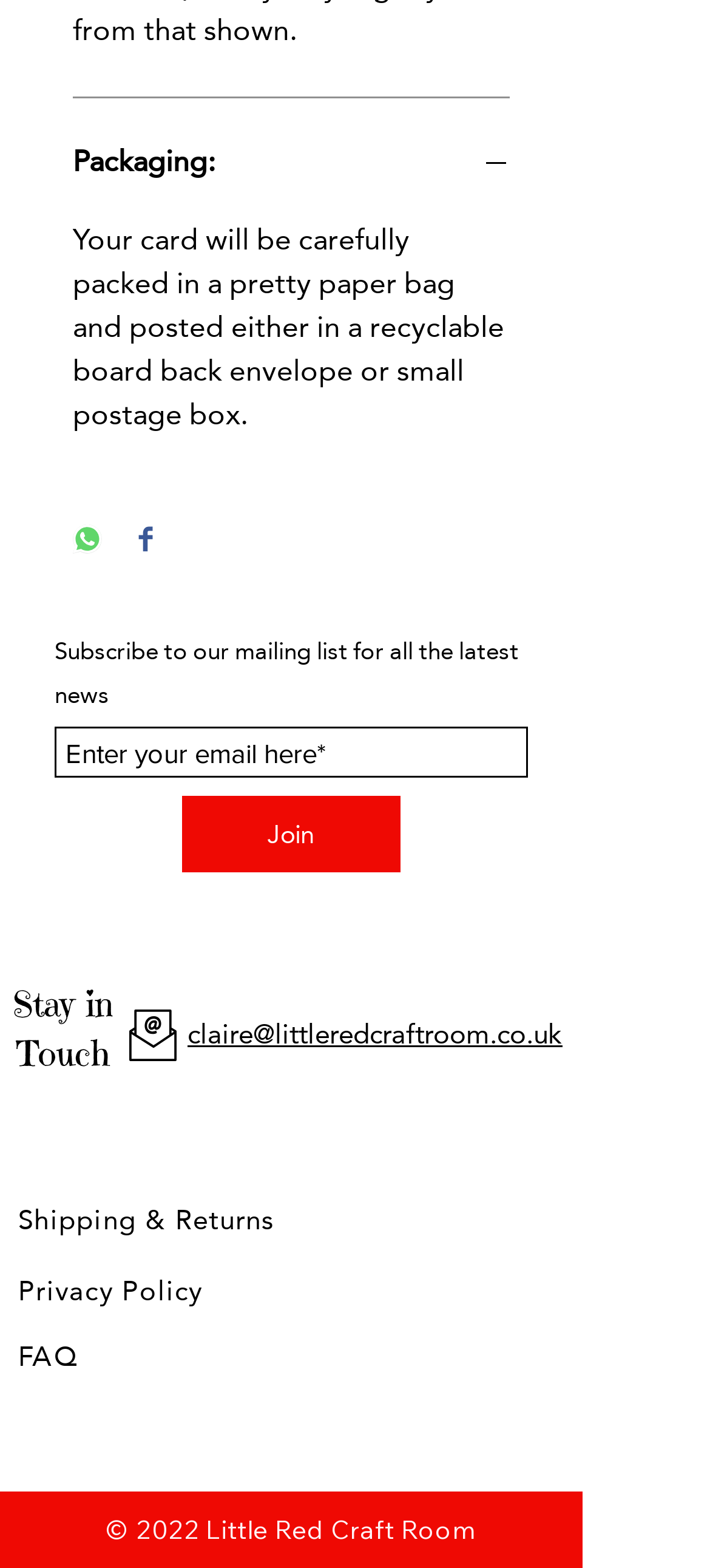Could you determine the bounding box coordinates of the clickable element to complete the instruction: "Click the 'Join' button"? Provide the coordinates as four float numbers between 0 and 1, i.e., [left, top, right, bottom].

[0.256, 0.508, 0.564, 0.557]